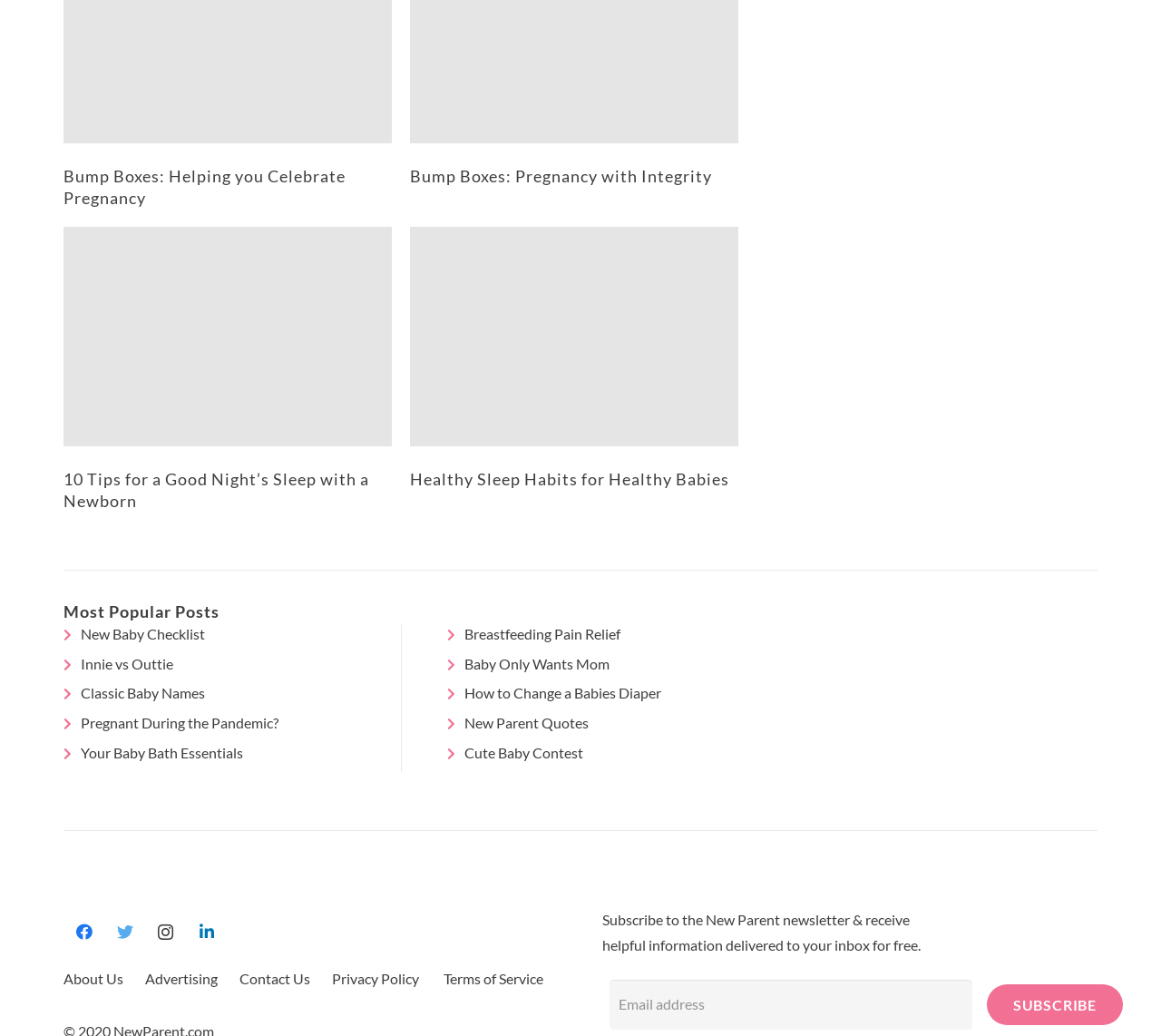Locate the bounding box coordinates of the element you need to click to accomplish the task described by this instruction: "Visit the Facebook page".

[0.055, 0.88, 0.09, 0.92]